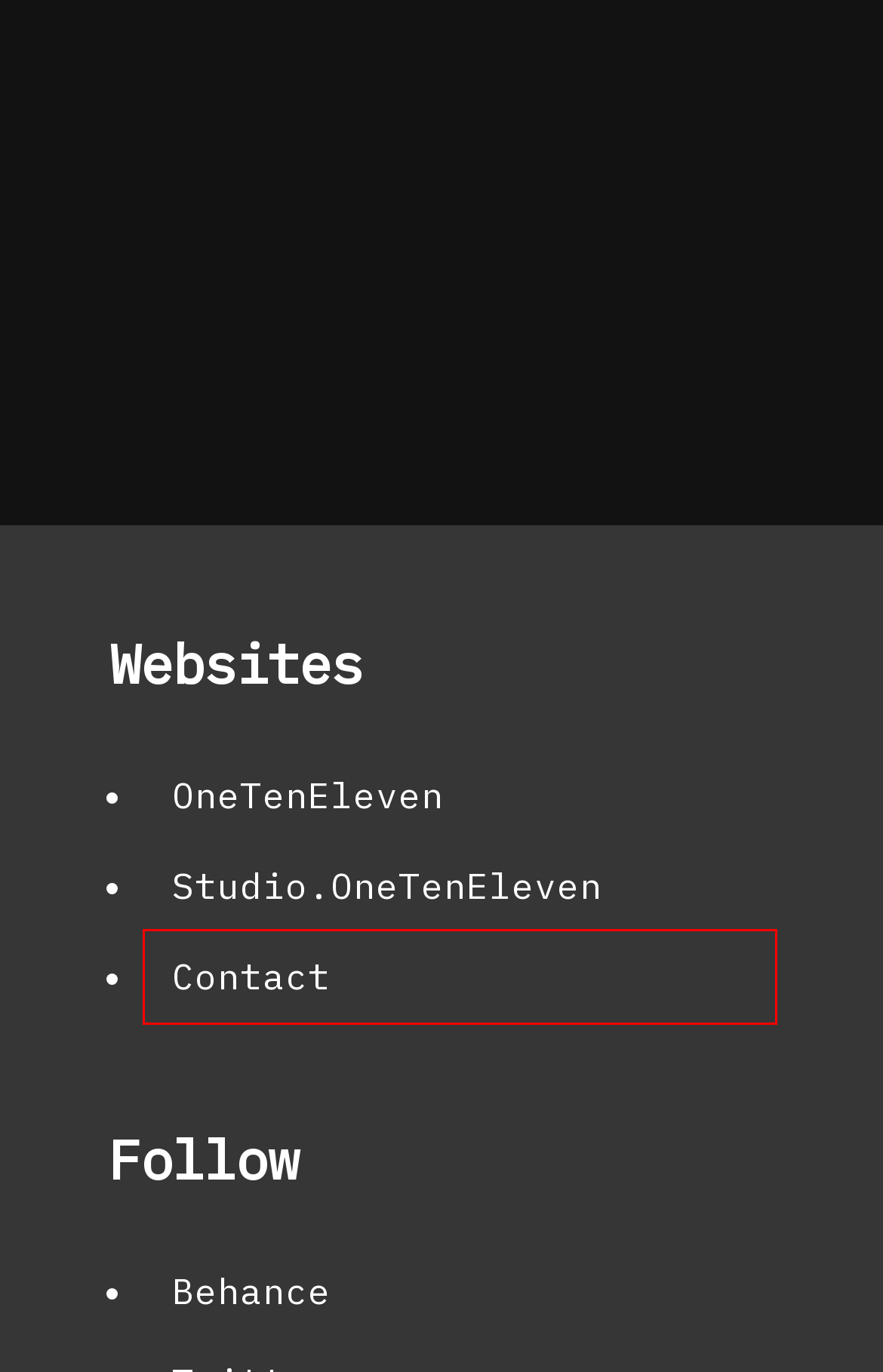Look at the screenshot of a webpage with a red bounding box and select the webpage description that best corresponds to the new page after clicking the element in the red box. Here are the options:
A. Garrick Webster | Blog.OneTenEleven
B. contributors | Blog.OneTenEleven
C. Contact | Blog.OneTenEleven
D. Cancer | Blog.OneTenEleven
E. Oneteneleven | Blog.OneTenEleven
F. OneTenEleven :: Index 2022
G. Support | Blog.OneTenEleven
H. design | Blog.OneTenEleven

C